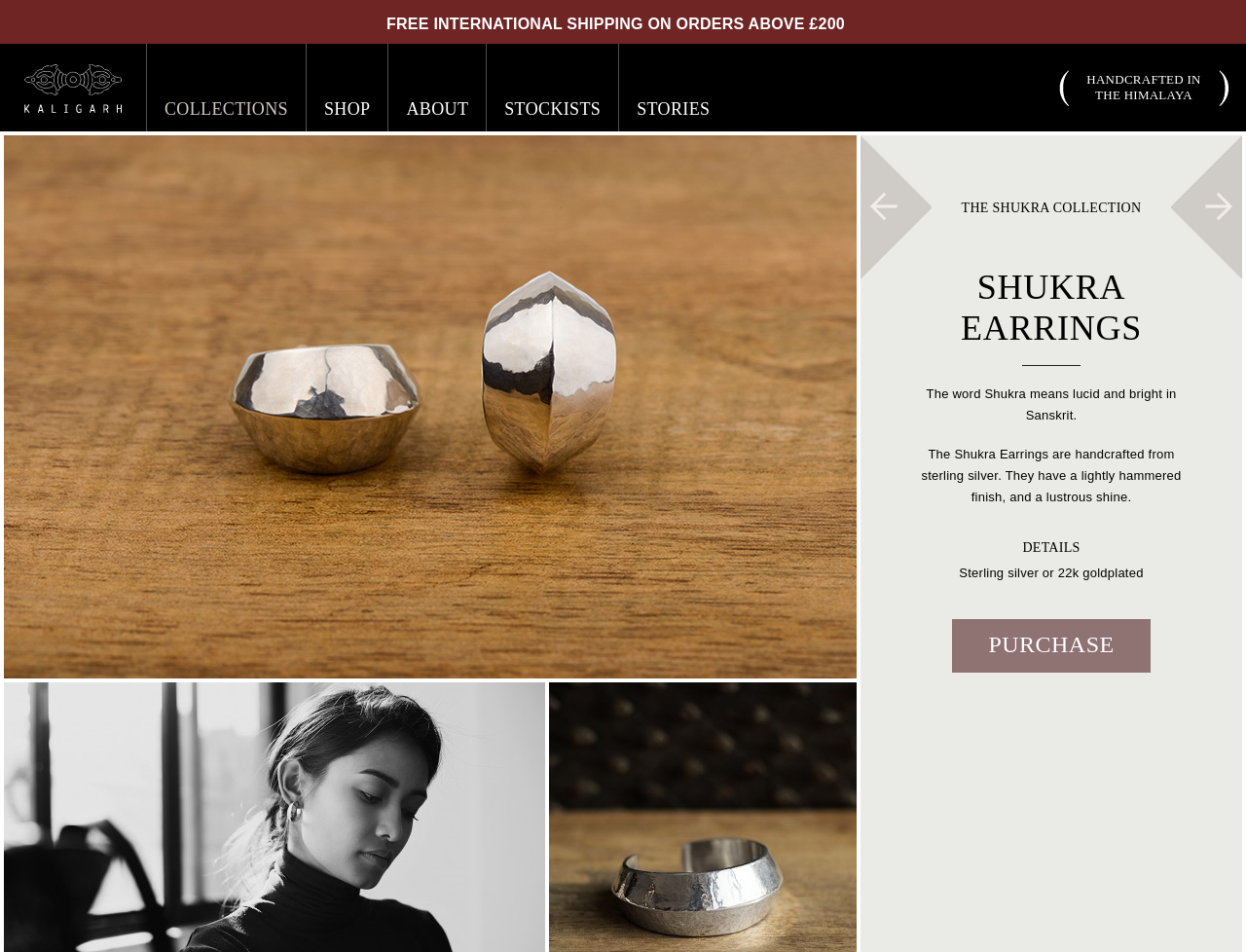What is the name of the collection that the Shukra Earrings belong to?
Please give a detailed and elaborate answer to the question based on the image.

I found the answer by looking at the heading that states 'THE SHUKRA COLLECTION' and the link that says 'THE SHUKRA COLLECTION'.